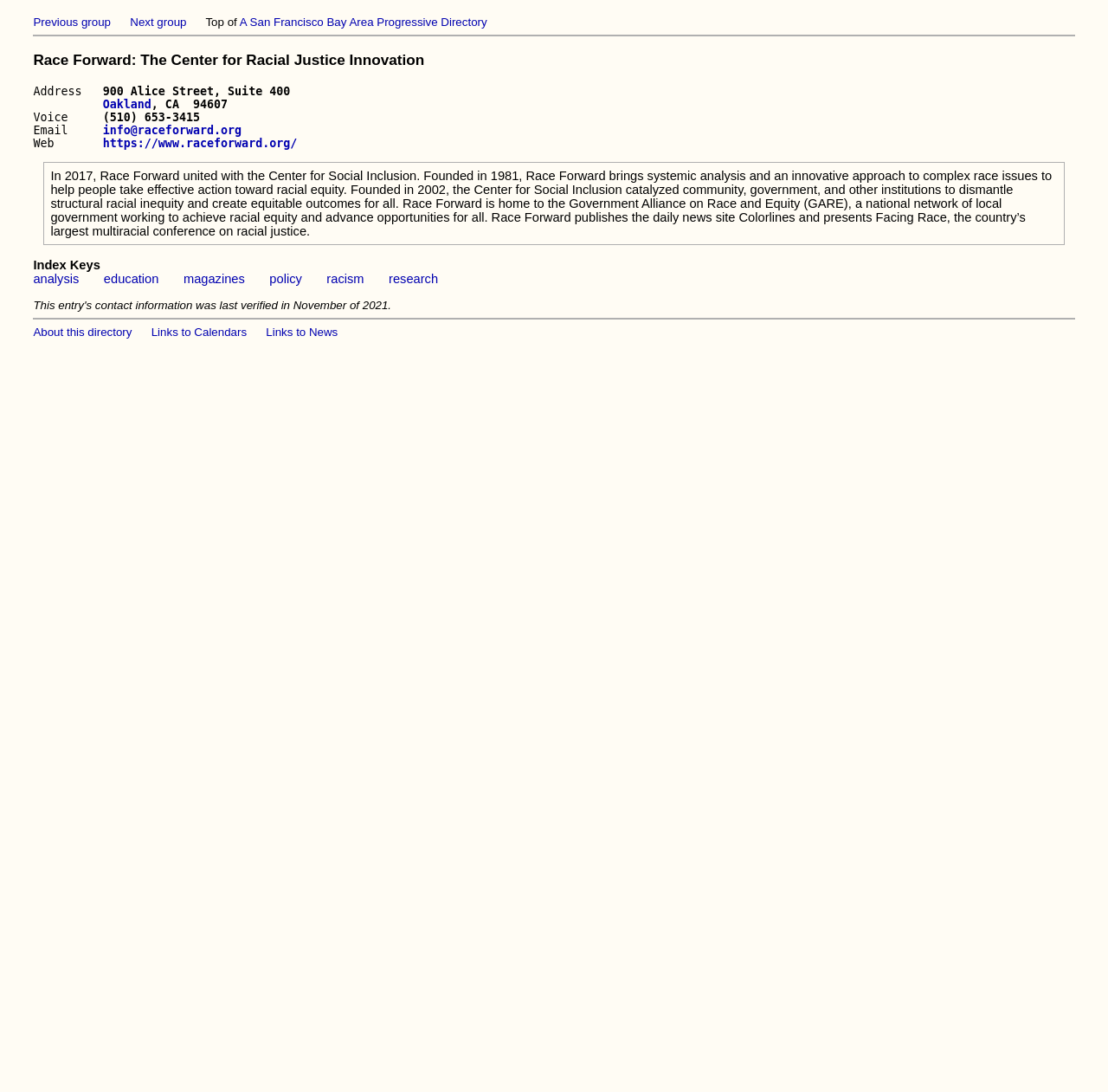Locate the bounding box coordinates of the element that needs to be clicked to carry out the instruction: "Check the details of the author 'Thom Verno'". The coordinates should be given as four float numbers ranging from 0 to 1, i.e., [left, top, right, bottom].

None